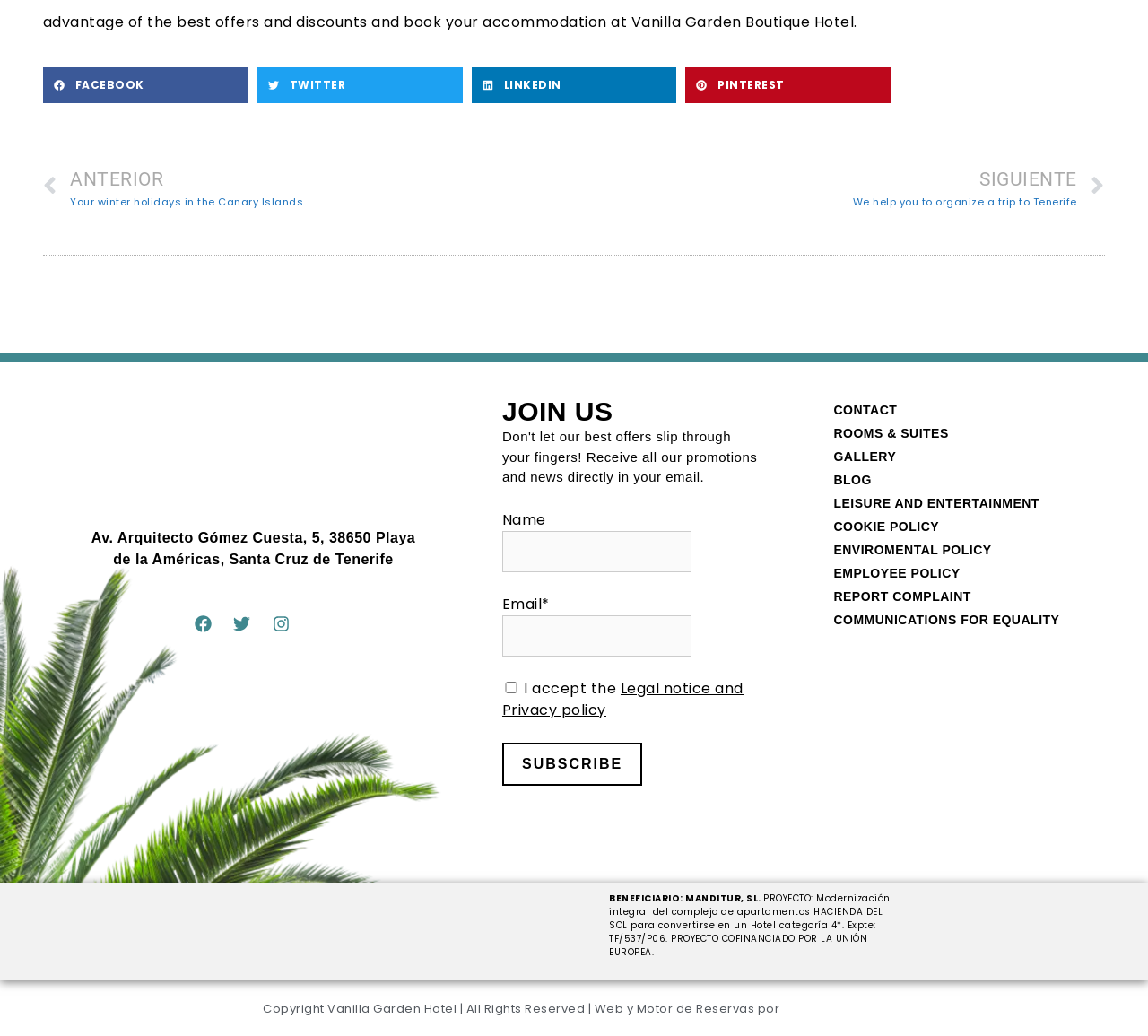What is the name of the hotel? Based on the image, give a response in one word or a short phrase.

Vanilla Garden Hotel Boutique